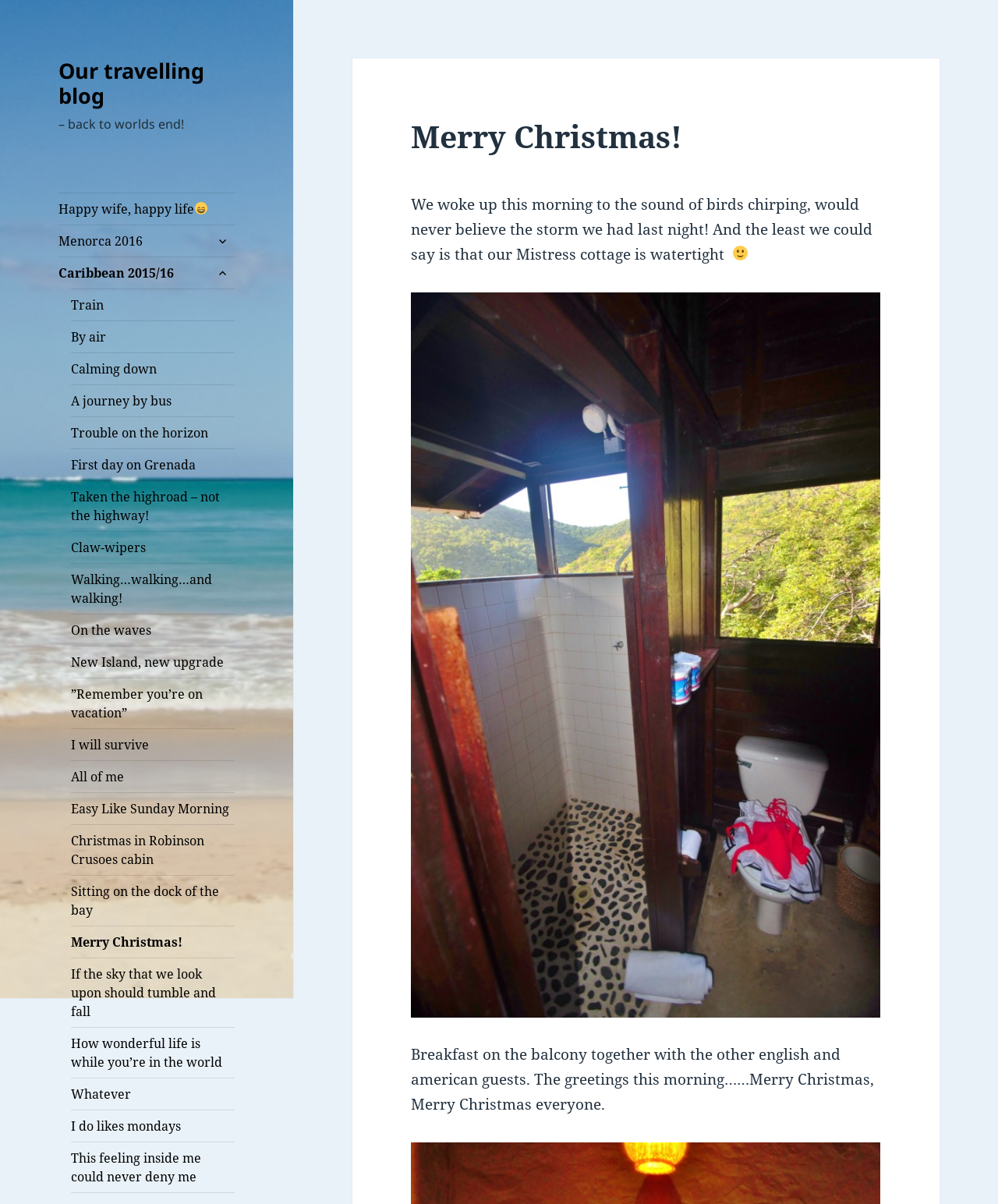Bounding box coordinates should be in the format (top-left x, top-left y, bottom-right x, bottom-right y) and all values should be floating point numbers between 0 and 1. Determine the bounding box coordinate for the UI element described as: expandera undermeny

[0.21, 0.216, 0.235, 0.237]